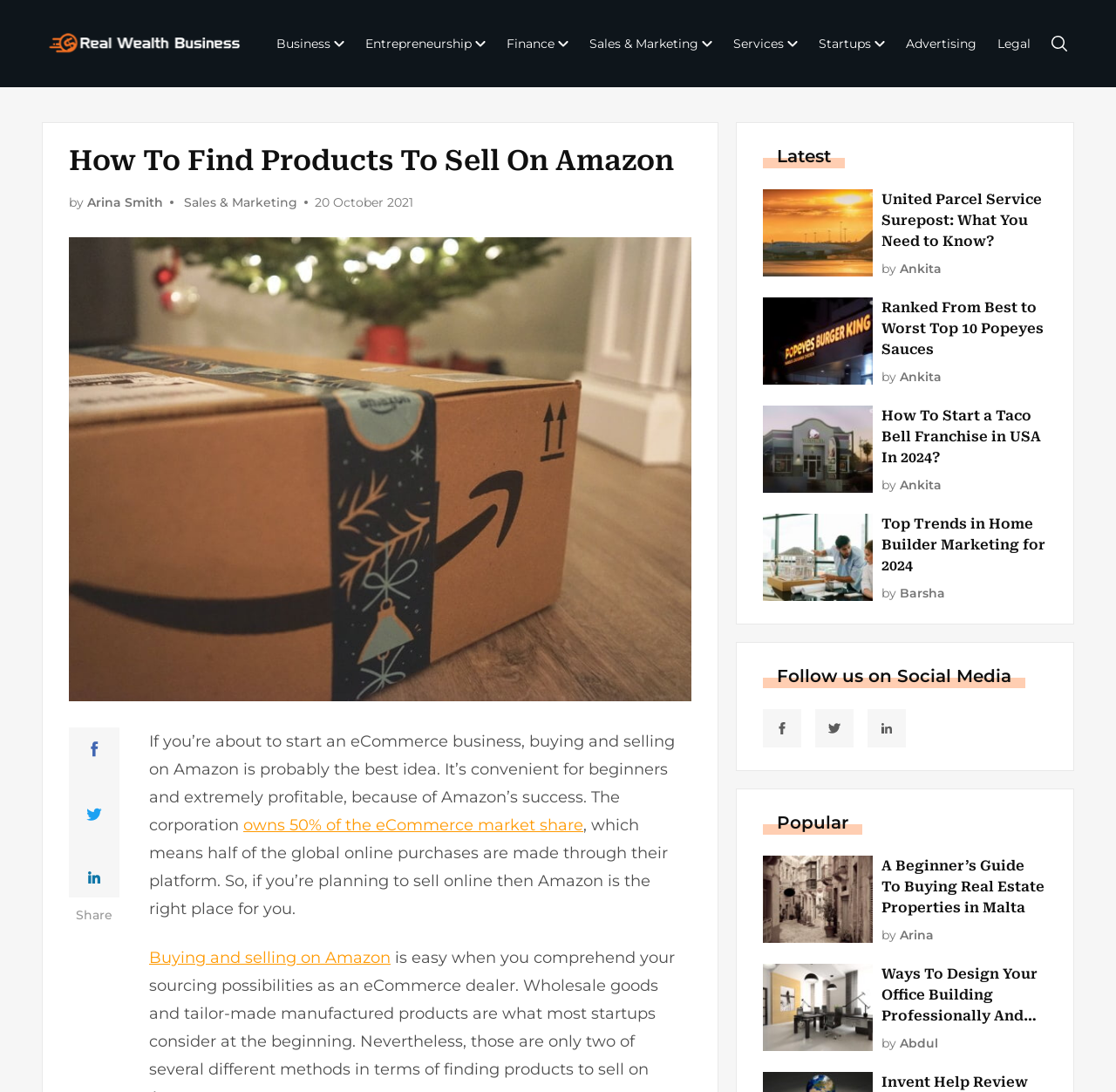Provide the bounding box coordinates for the specified HTML element described in this description: "Buying and selling on Amazon". The coordinates should be four float numbers ranging from 0 to 1, in the format [left, top, right, bottom].

[0.134, 0.868, 0.35, 0.886]